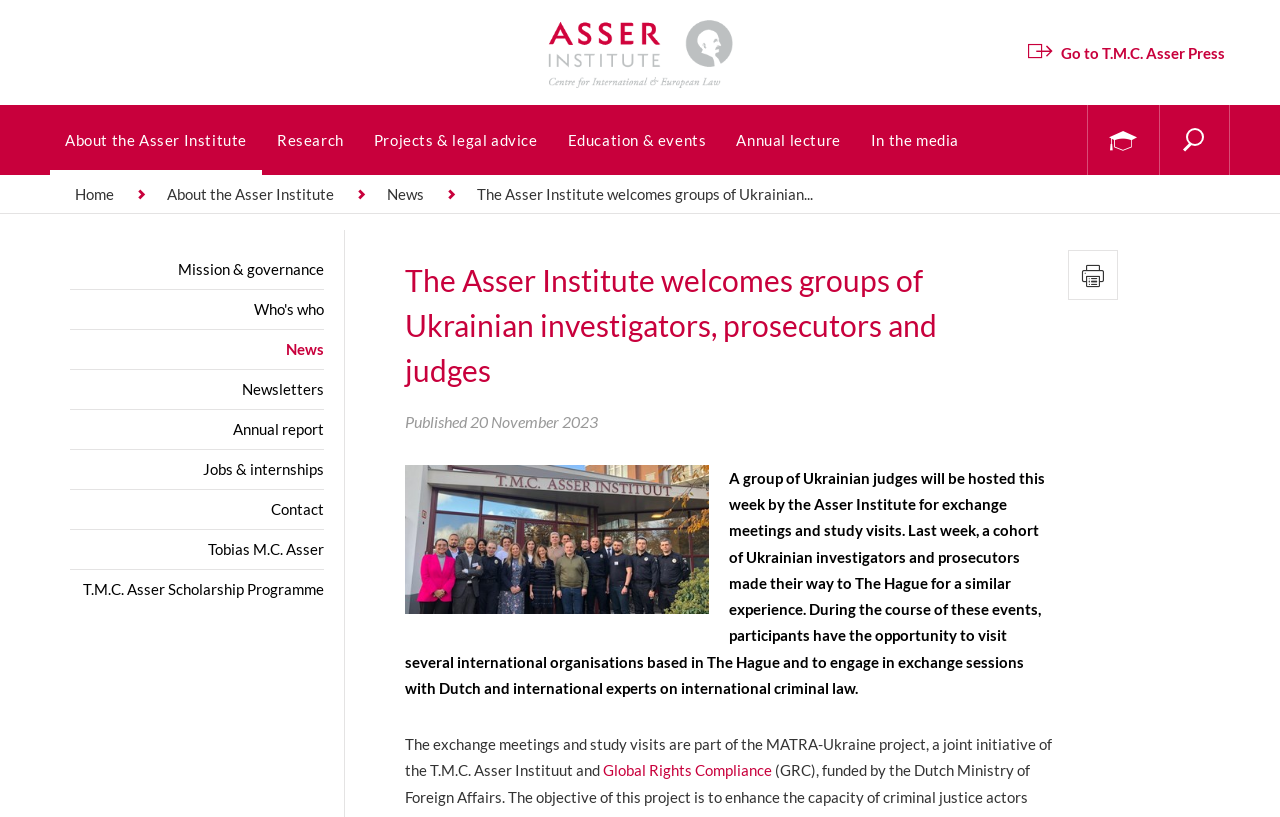How many links are there in the top navigation bar?
Kindly offer a detailed explanation using the data available in the image.

The top navigation bar contains links to 'About the Asser Institute', 'Research', 'Projects & legal advice', 'Education & events', 'Annual lecture', 'In the media', and 'Home', which totals 7 links.